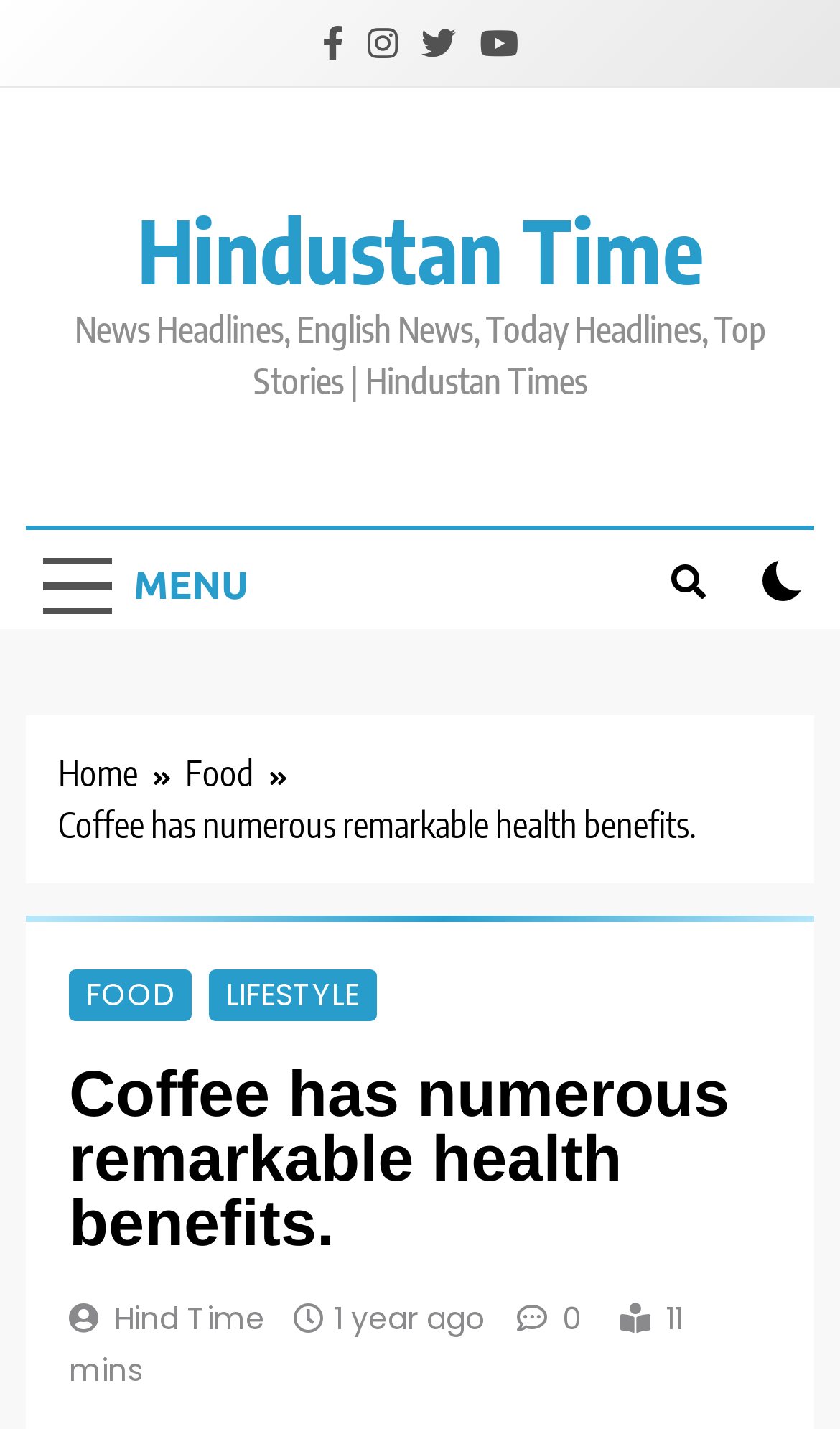What is the name of the news website?
Please give a detailed answer to the question using the information shown in the image.

I looked at the link with the text 'Hindustan Time' and the static text 'News Headlines, English News, Today Headlines, Top Stories | Hindustan Times' and determined that the name of the news website is Hindustan Times.